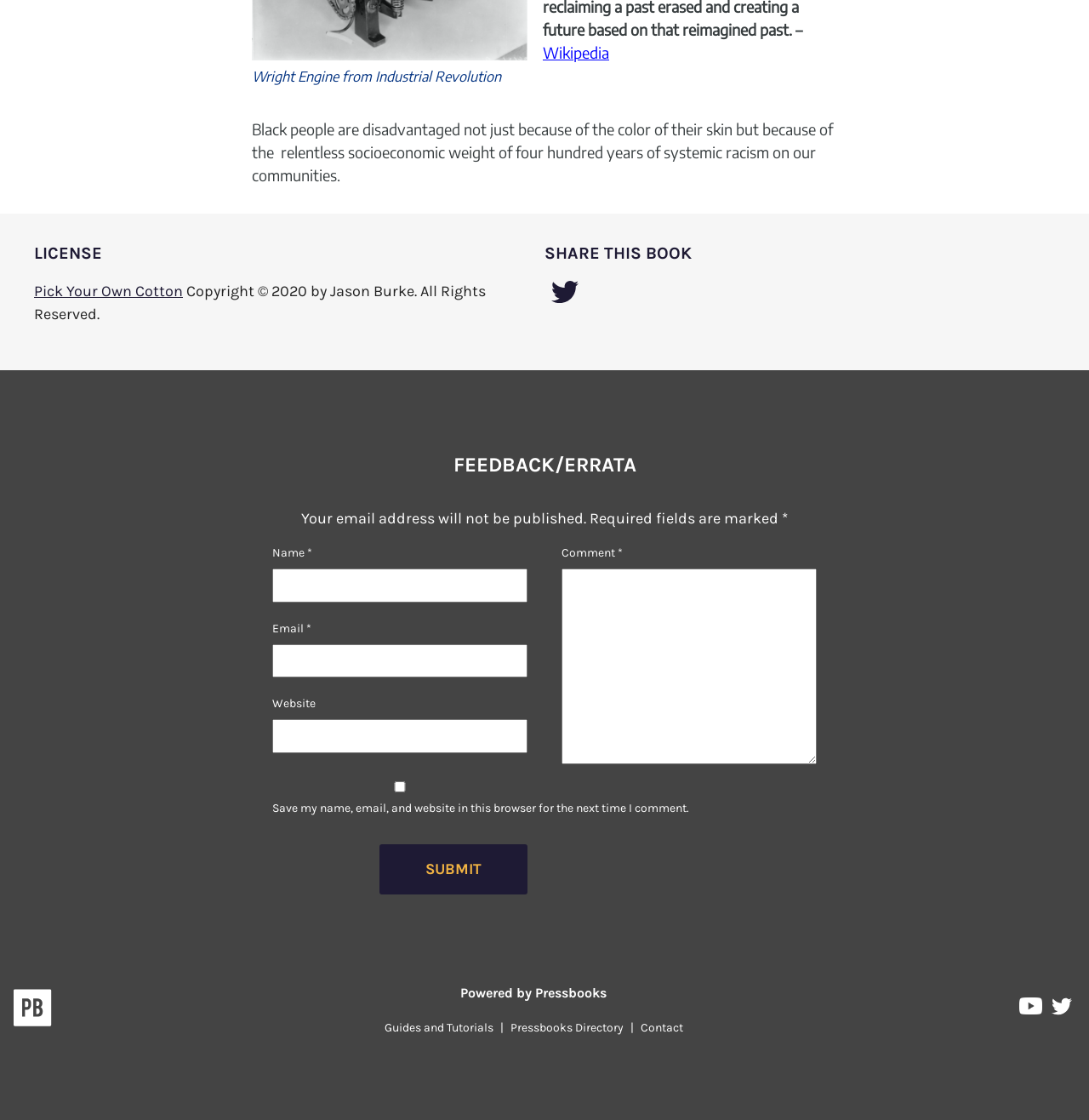Identify the bounding box coordinates for the UI element described as follows: parent_node: Email* name="email" placeholder="Email*". Use the format (top-left x, top-left y, bottom-right x, bottom-right y) and ensure all values are floating point numbers between 0 and 1.

None